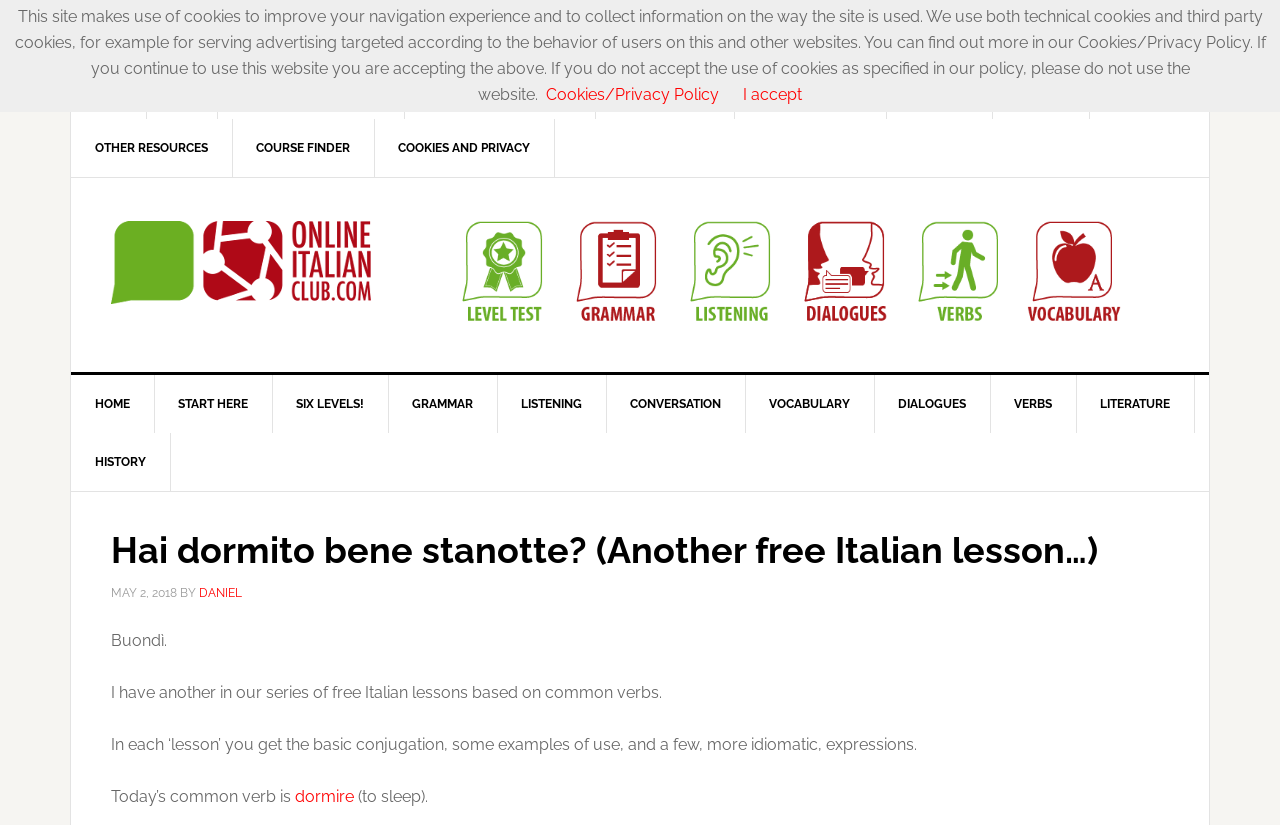Please extract and provide the main headline of the webpage.

Hai dormito bene stanotte? (Another free Italian lesson…)